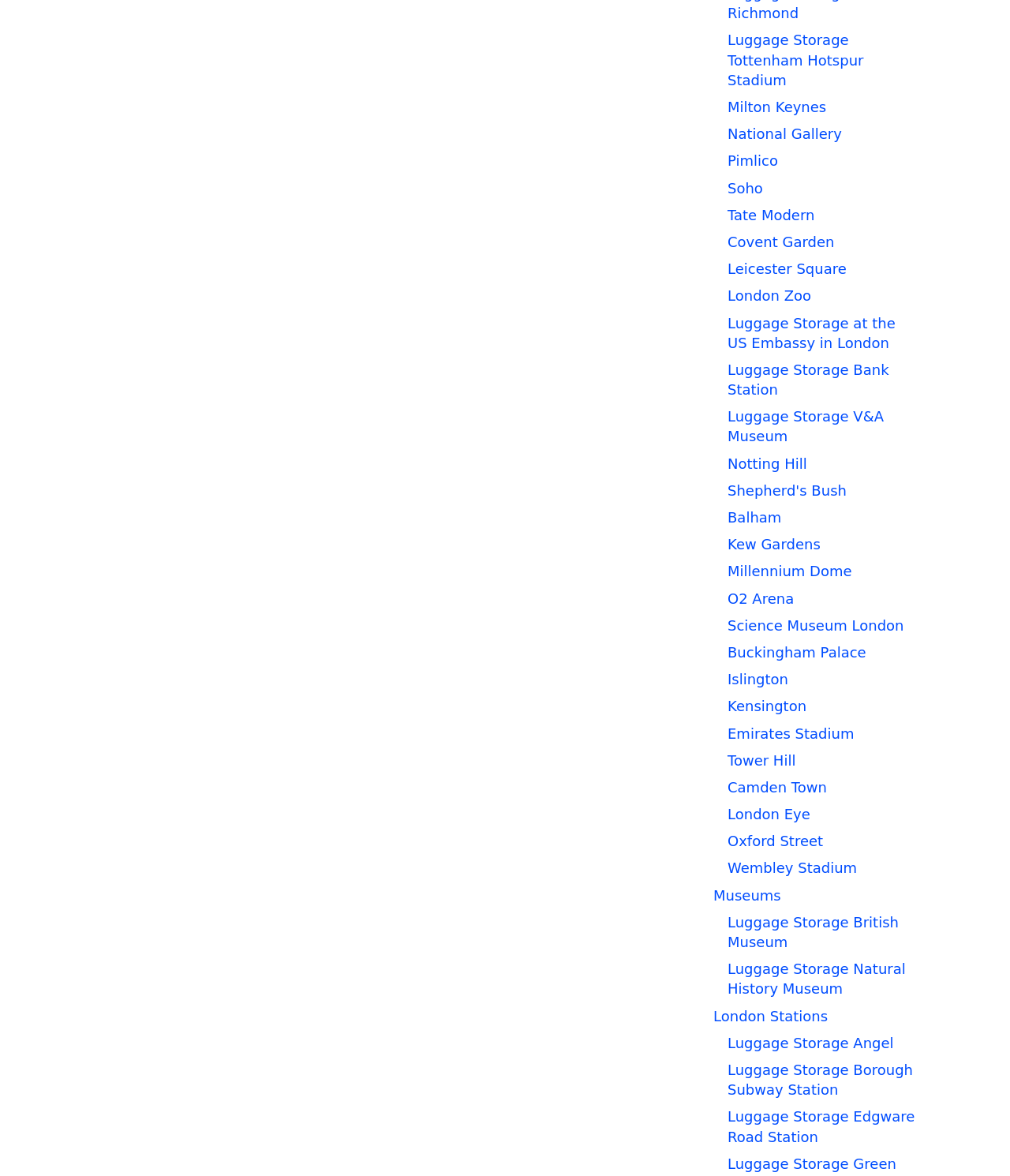Please locate the bounding box coordinates of the region I need to click to follow this instruction: "Visit the National Gallery".

[0.72, 0.107, 0.833, 0.121]